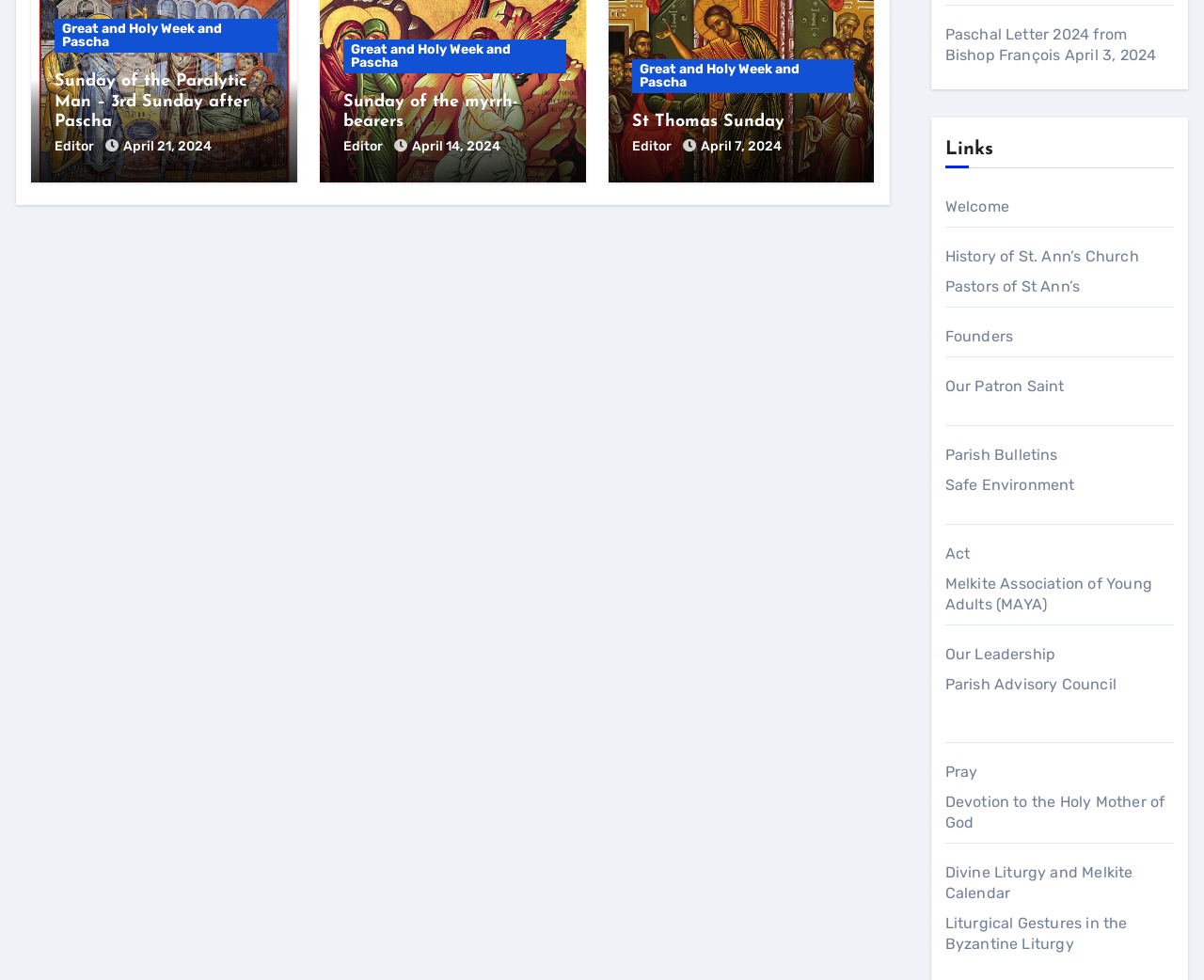Kindly determine the bounding box coordinates for the clickable area to achieve the given instruction: "Visit the Parish Bulletins page".

[0.785, 0.455, 0.879, 0.473]